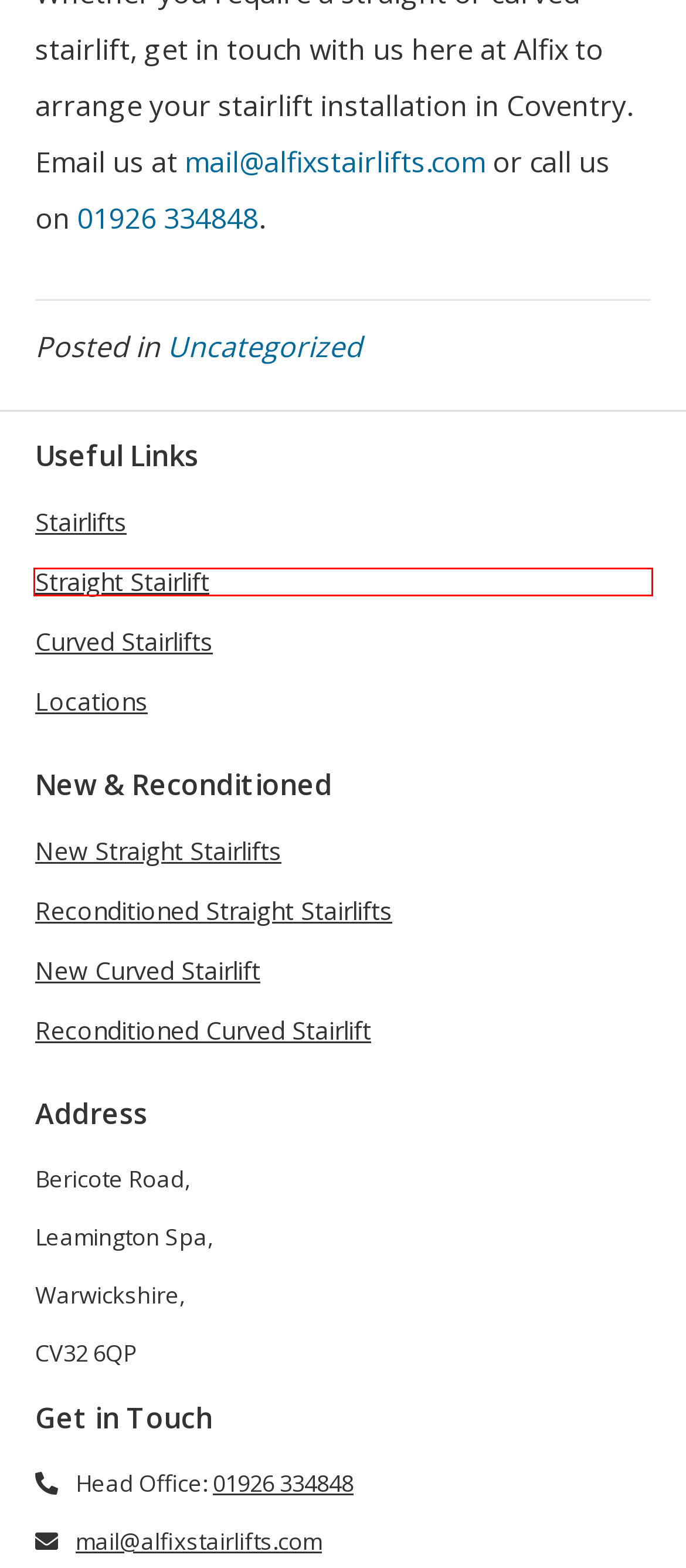You are presented with a screenshot of a webpage with a red bounding box. Select the webpage description that most closely matches the new webpage after clicking the element inside the red bounding box. The options are:
A. Uncategorized Archives - Alfix
B. Reconditioned Curved Stairlift | Alfix
C. Straight Stairlifts Available in Leamington Spa | Alfix
D. Providing New Stairlifts in Leamington Spa | Alfix
E. Stairlifts Available in Leamington Spa | Alfix
F. New Curved Stairlift | Alfix
G. Reconditioned Straight Stairlifts | Alfix
H. New Straight Stairlifts | Alfix

F